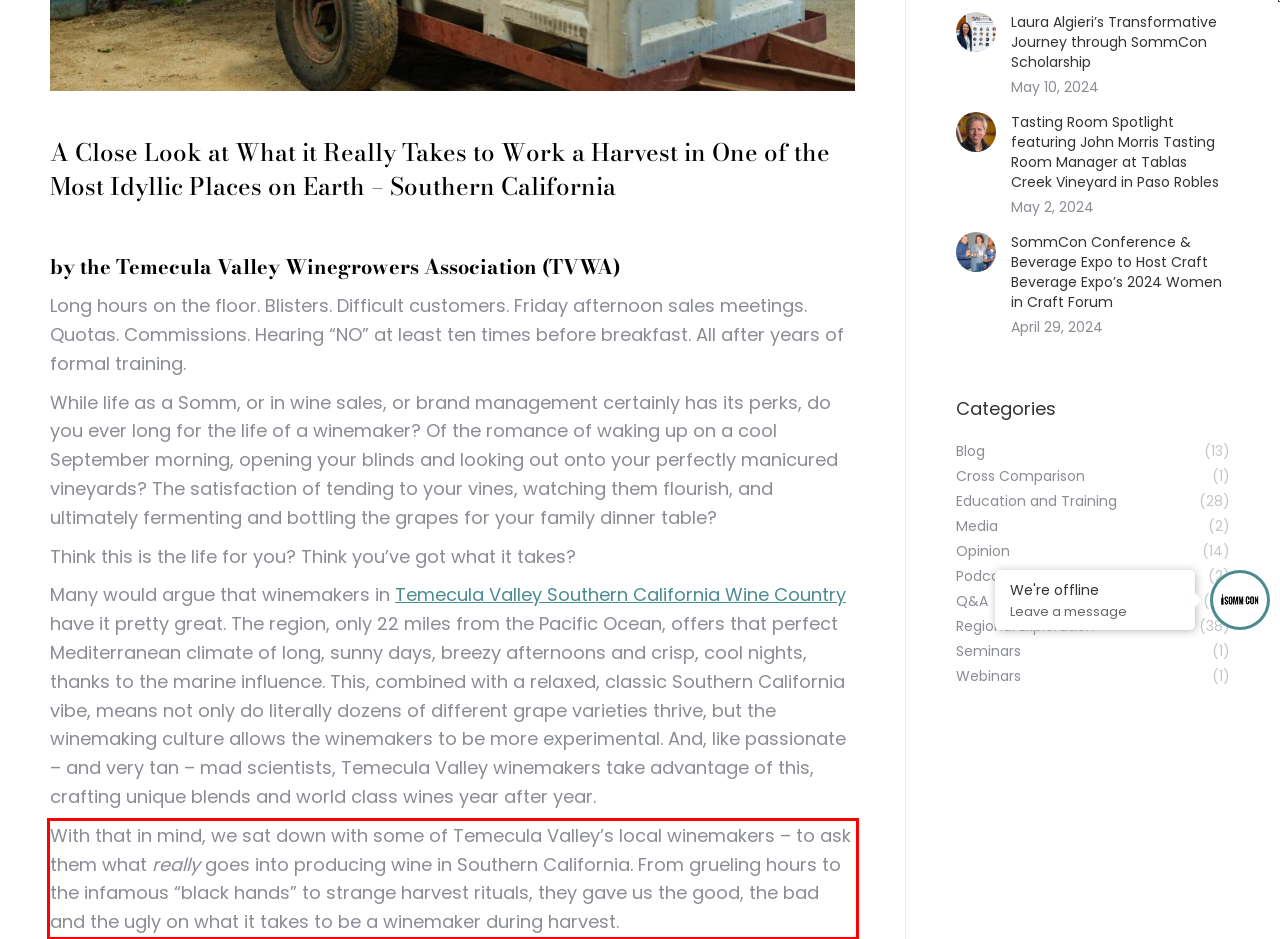Observe the screenshot of the webpage, locate the red bounding box, and extract the text content within it.

With that in mind, we sat down with some of Temecula Valley’s local winemakers – to ask them what really goes into producing wine in Southern California. From grueling hours to the infamous “black hands” to strange harvest rituals, they gave us the good, the bad and the ugly on what it takes to be a winemaker during harvest.